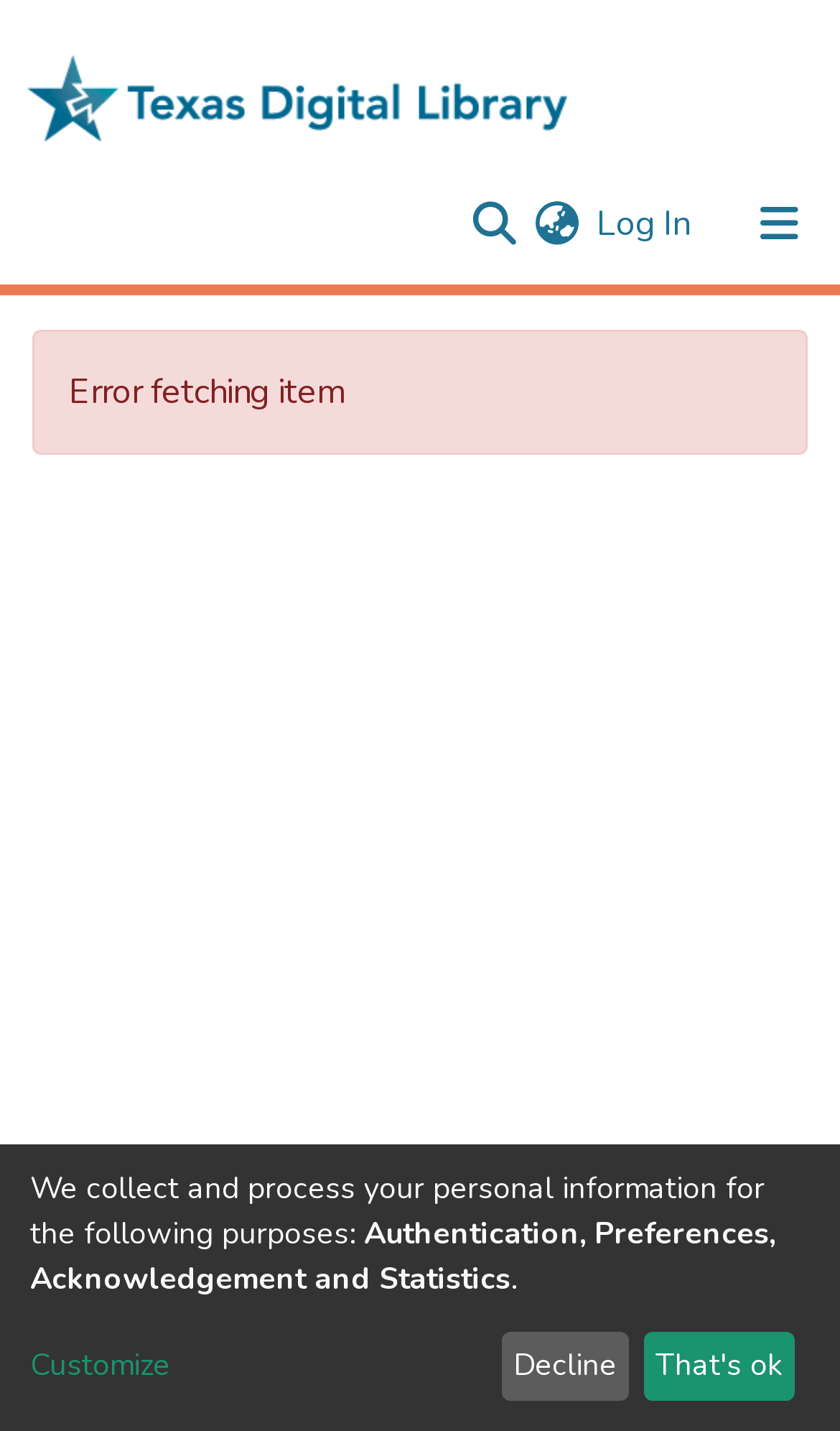Identify the bounding box coordinates for the element you need to click to achieve the following task: "Visit DSpace software website". Provide the bounding box coordinates as four float numbers between 0 and 1, in the form [left, top, right, bottom].

[0.031, 0.925, 0.344, 0.958]